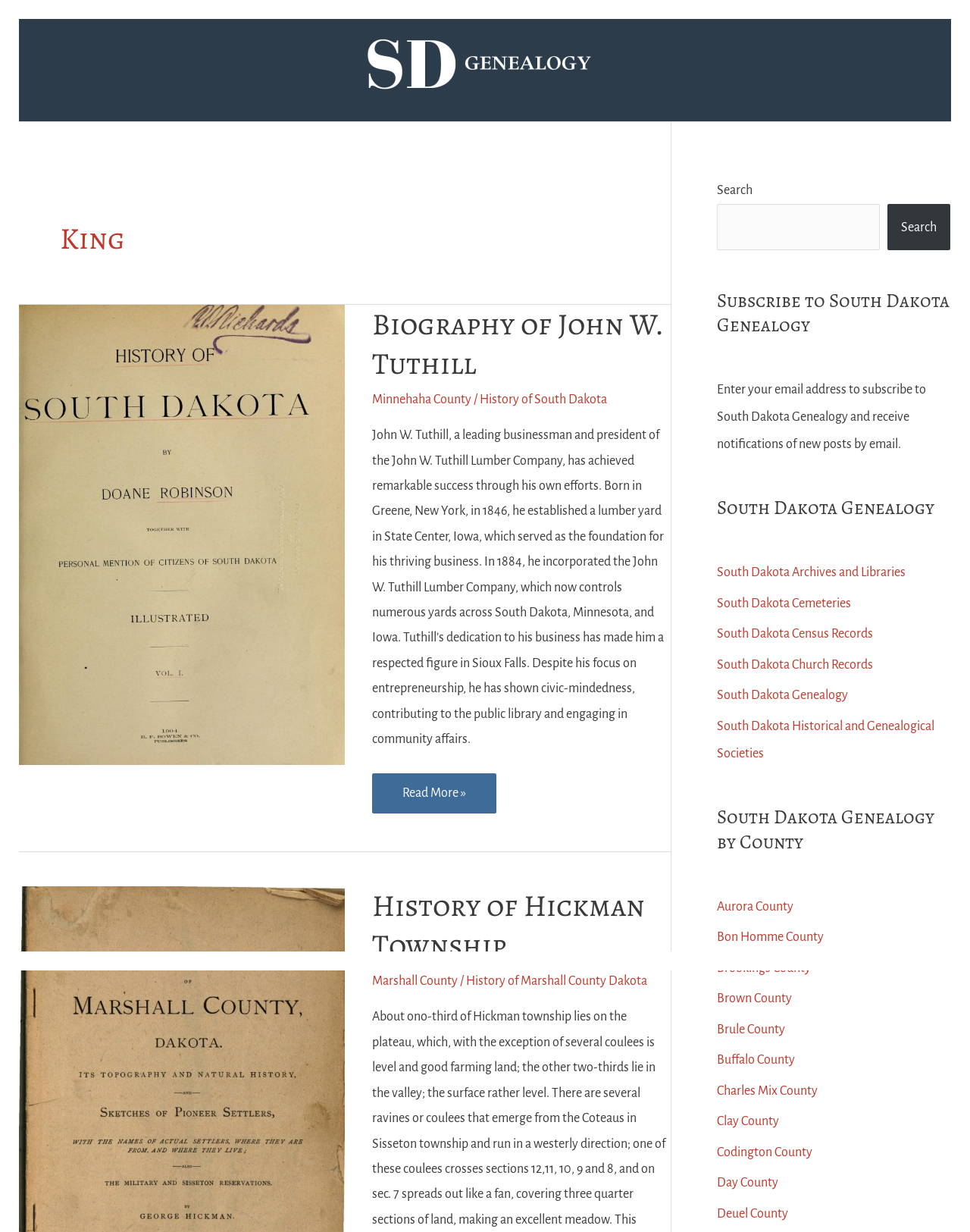Provide a brief response to the question below using one word or phrase:
How many links are there under the heading 'South Dakota Genealogy by County'?

21